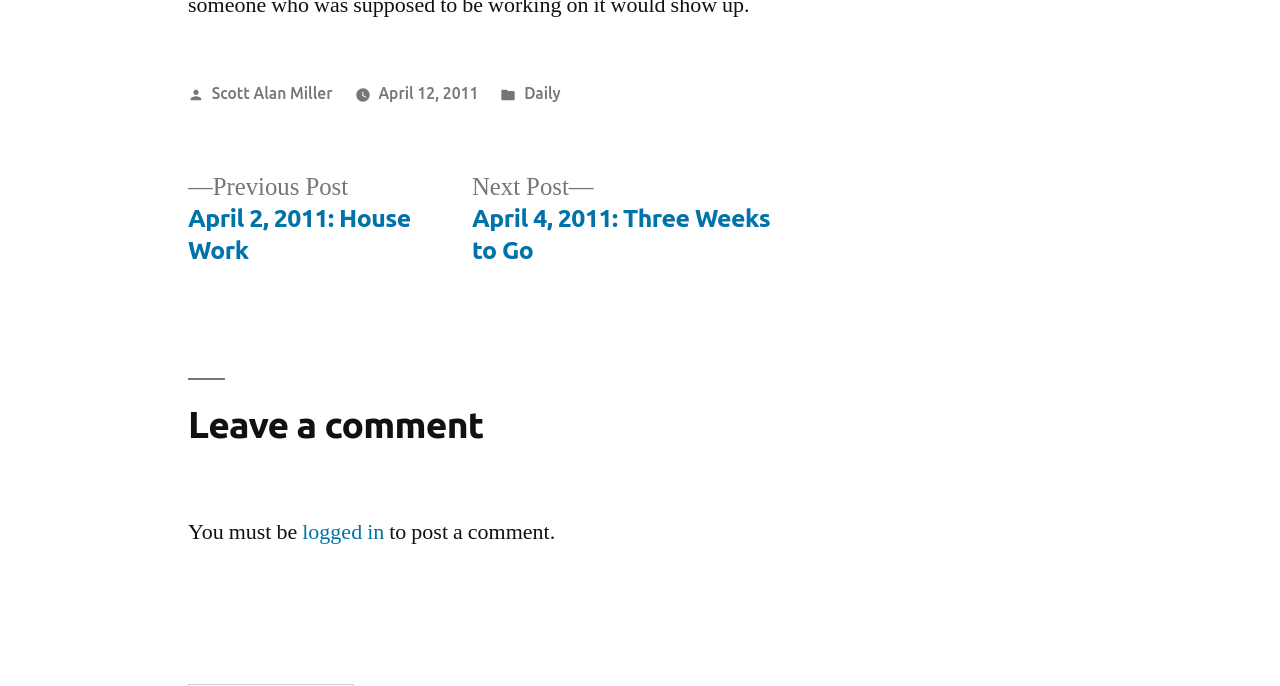Locate the bounding box coordinates for the element described below: "logged in". The coordinates must be four float values between 0 and 1, formatted as [left, top, right, bottom].

[0.236, 0.755, 0.3, 0.796]